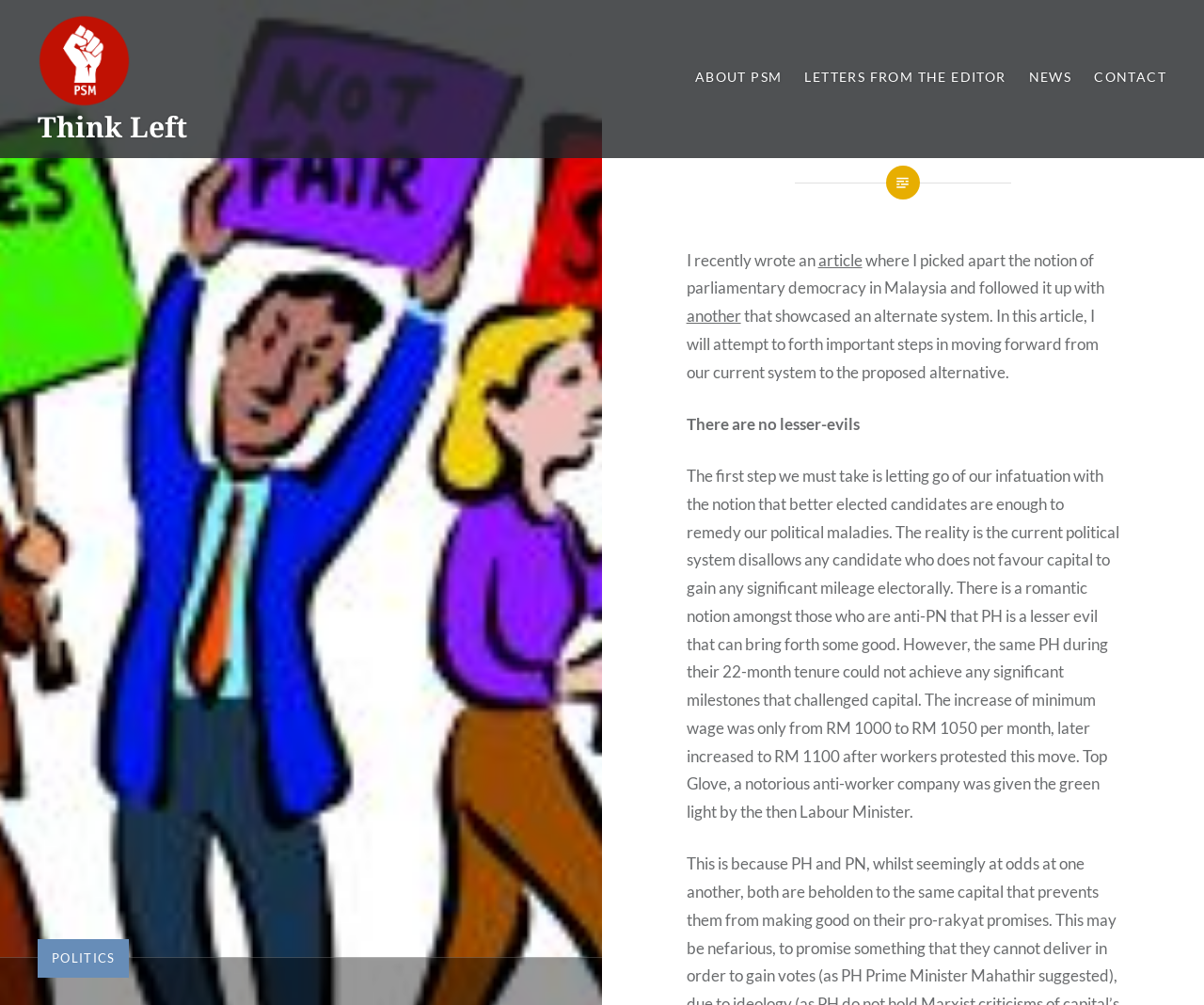Determine the bounding box coordinates of the section to be clicked to follow the instruction: "Click the PSM Logo". The coordinates should be given as four float numbers between 0 and 1, formatted as [left, top, right, bottom].

[0.031, 0.092, 0.116, 0.111]